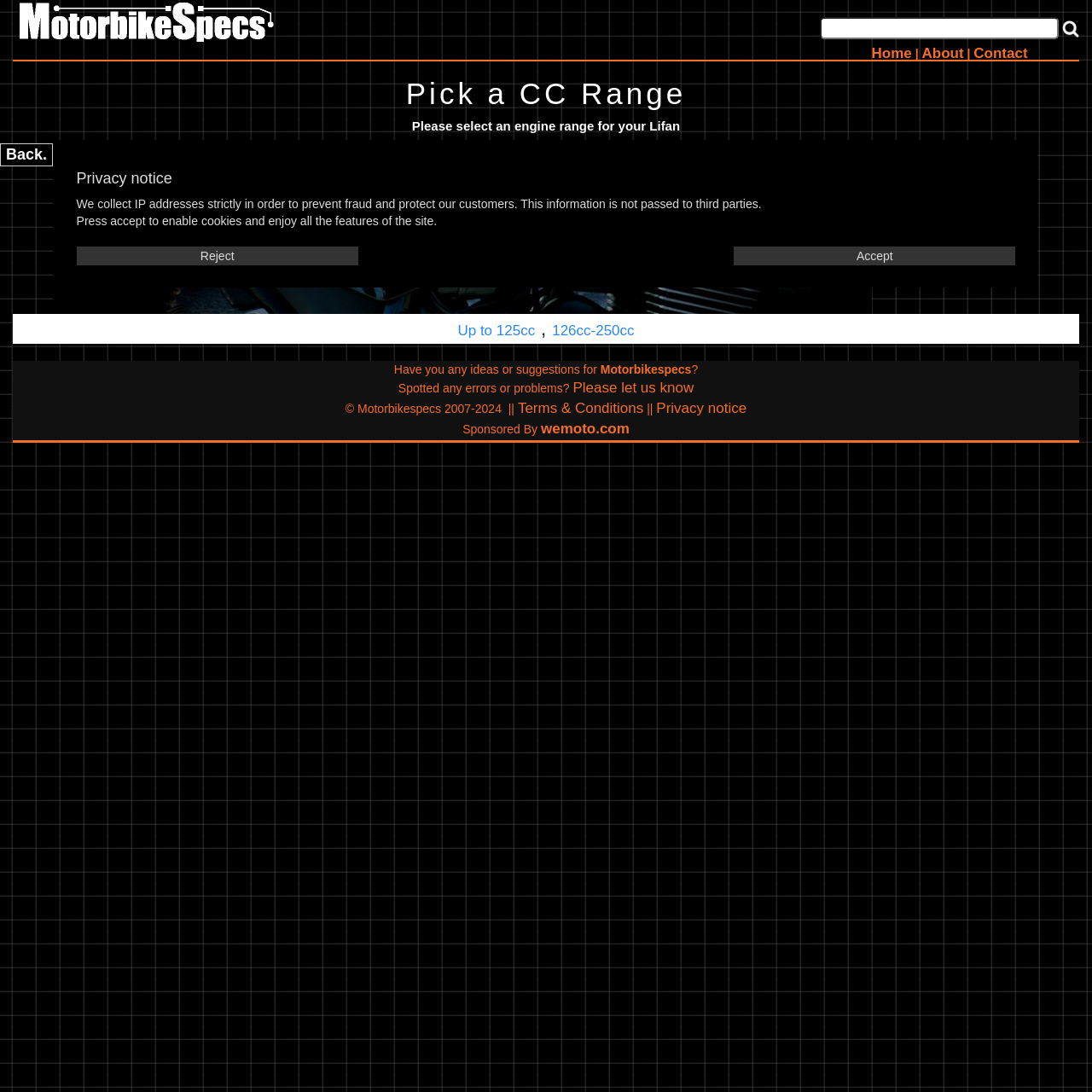Indicate the bounding box coordinates of the clickable region to achieve the following instruction: "Select the up to 125cc engine range."

[0.419, 0.296, 0.49, 0.31]